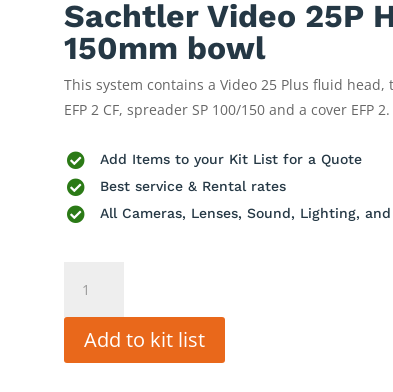Refer to the screenshot and give an in-depth answer to this question: What is the purpose of the orange button?

The caption describes the orange button as 'prominent' and labeled 'Add to kit list', which suggests that its purpose is to enable users to easily add the equipment to their rental list.